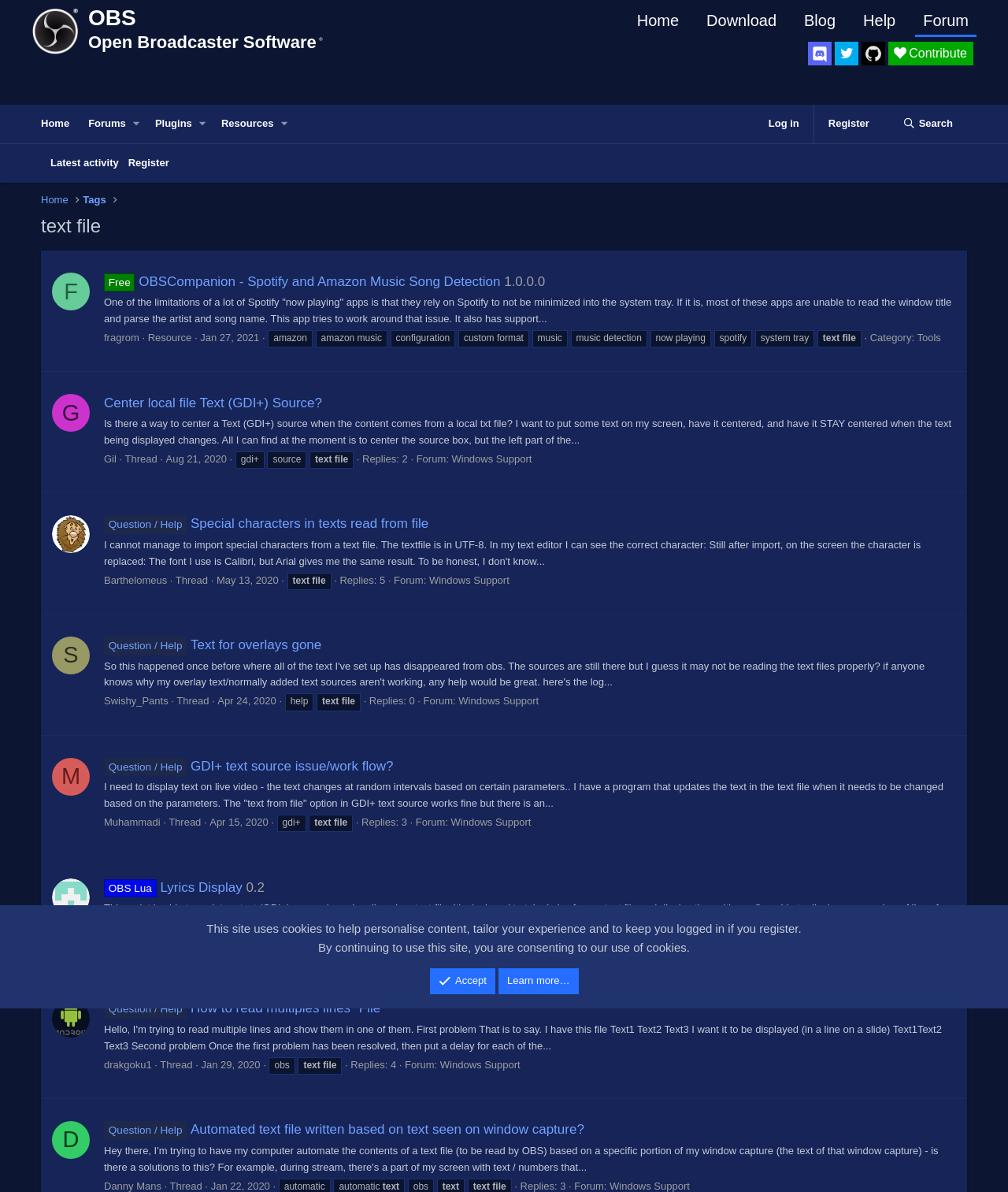Identify the bounding box coordinates of the part that should be clicked to carry out this instruction: "Click on the OBS Forums link".

[0.031, 0.032, 0.078, 0.044]